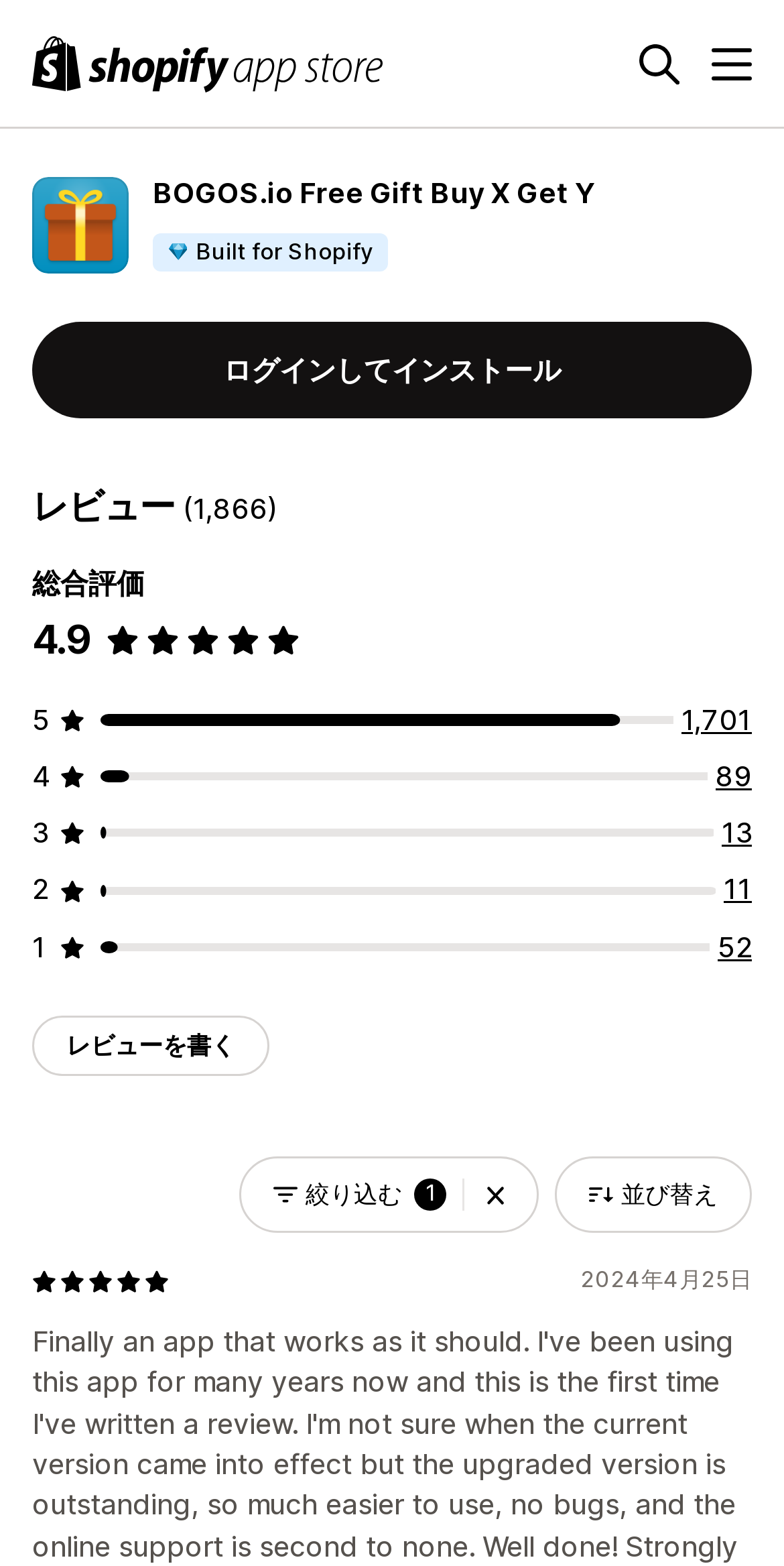What is the rating of BOGOS.io?
Using the image, elaborate on the answer with as much detail as possible.

I found the rating by looking at the element with the text '4.9 5つ星中' which is a generic element, indicating a rating. This element is located near the '総合評価' text, which means 'overall rating' in Japanese.